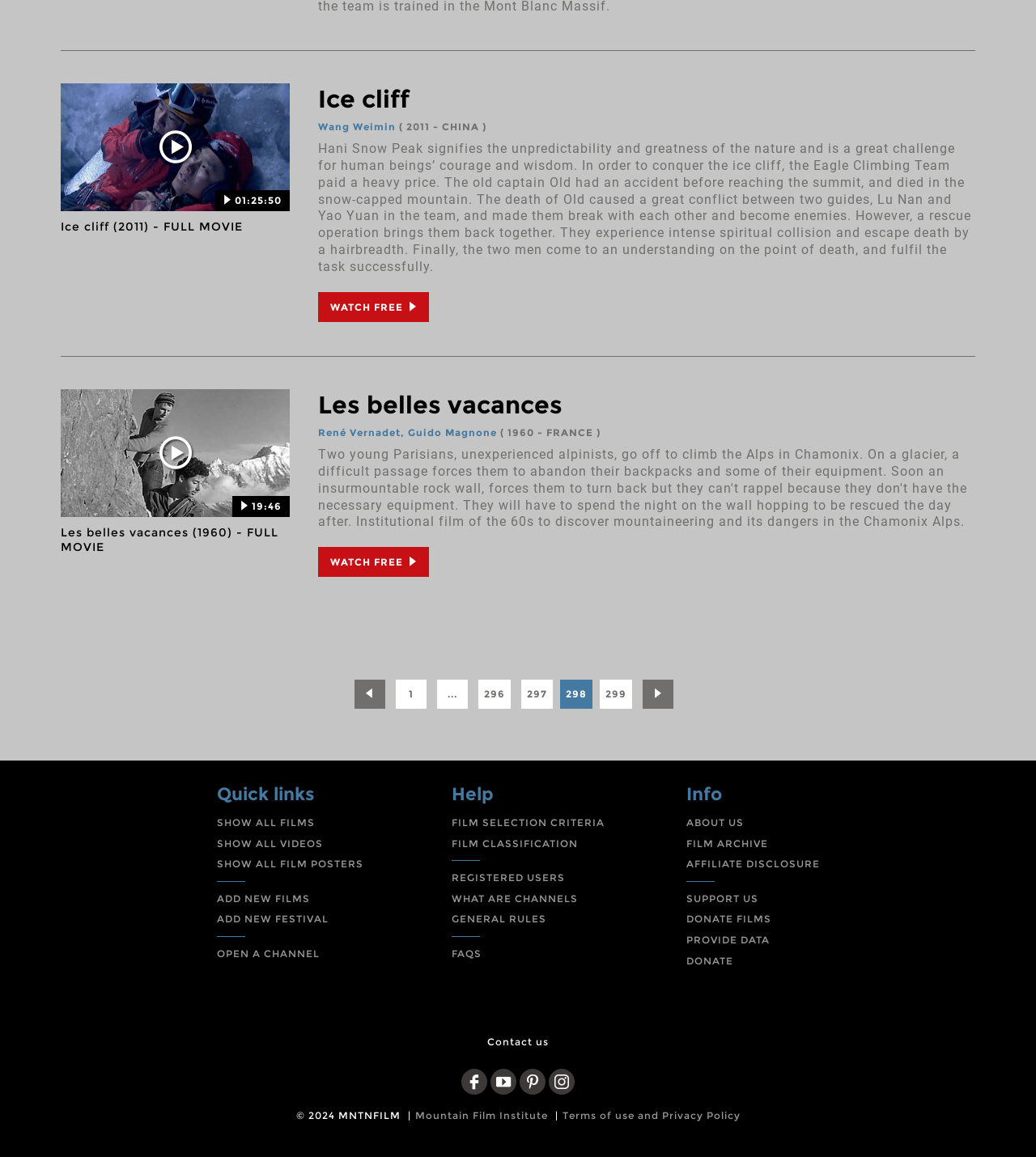Please specify the bounding box coordinates of the clickable region necessary for completing the following instruction: "Show all films". The coordinates must consist of four float numbers between 0 and 1, i.e., [left, top, right, bottom].

[0.21, 0.706, 0.304, 0.716]